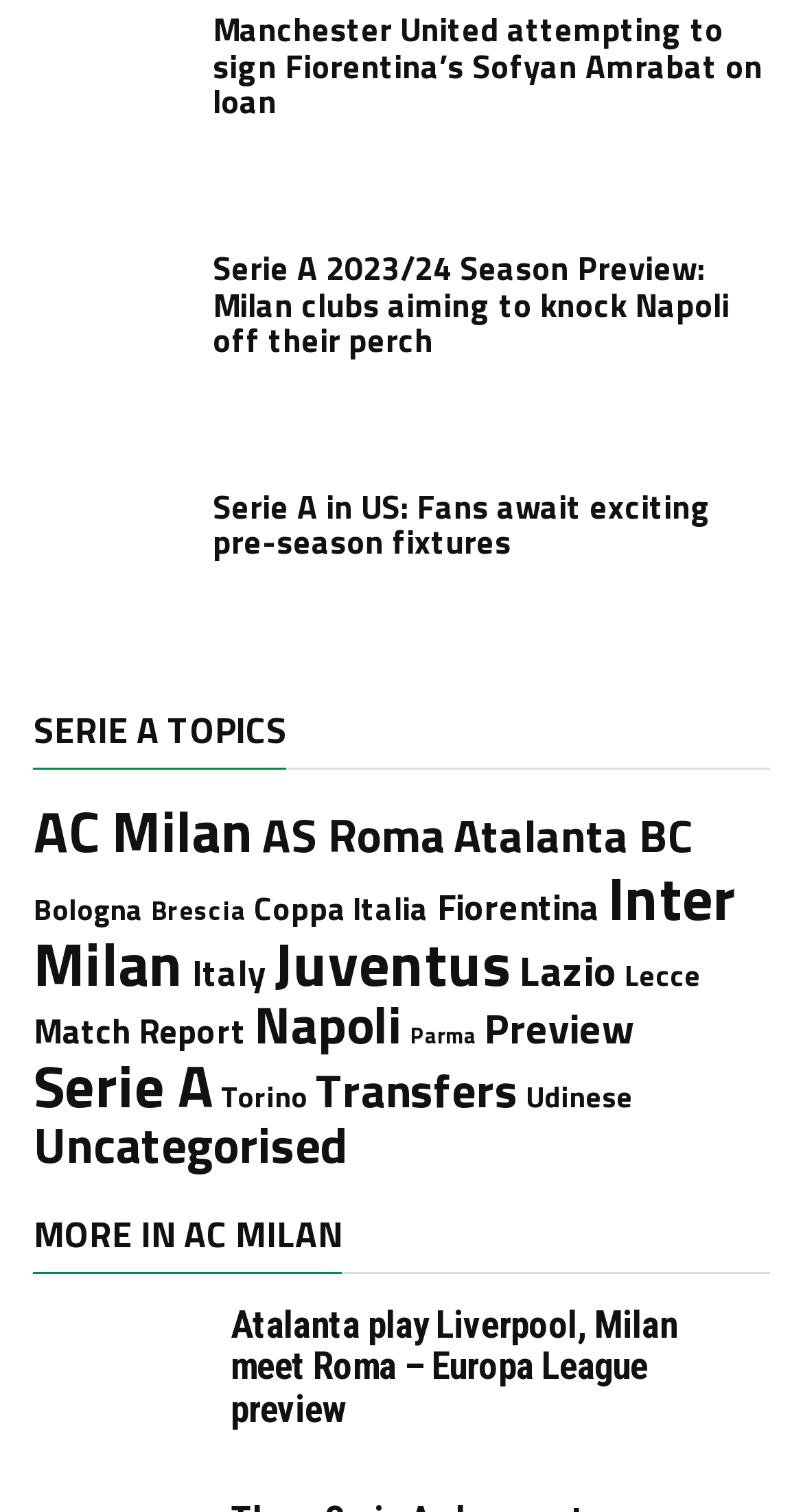Please reply to the following question with a single word or a short phrase:
What is the topic of the last link?

Uncategorised